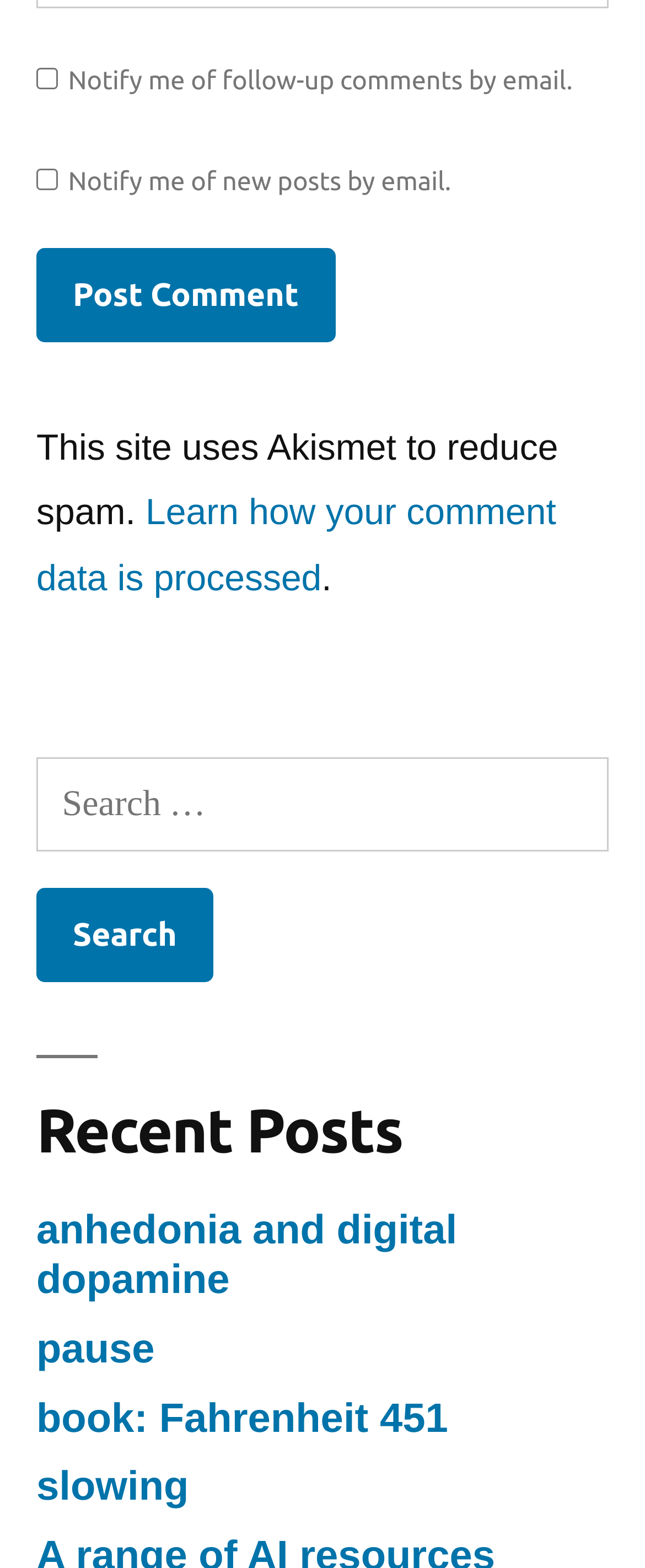For the given element description slowing, determine the bounding box coordinates of the UI element. The coordinates should follow the format (top-left x, top-left y, bottom-right x, bottom-right y) and be within the range of 0 to 1.

[0.056, 0.935, 0.293, 0.963]